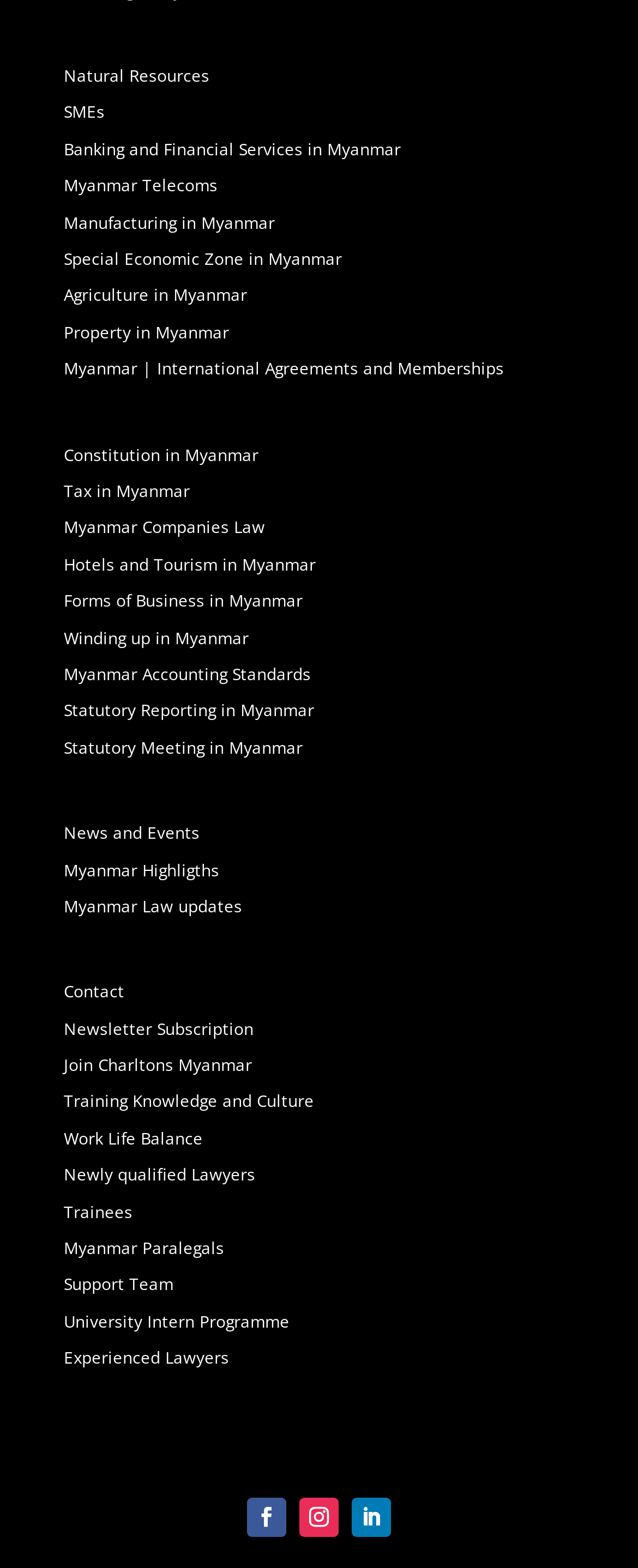What are the three icons at the bottom of the webpage?
Look at the image and respond with a one-word or short phrase answer.

Social media icons